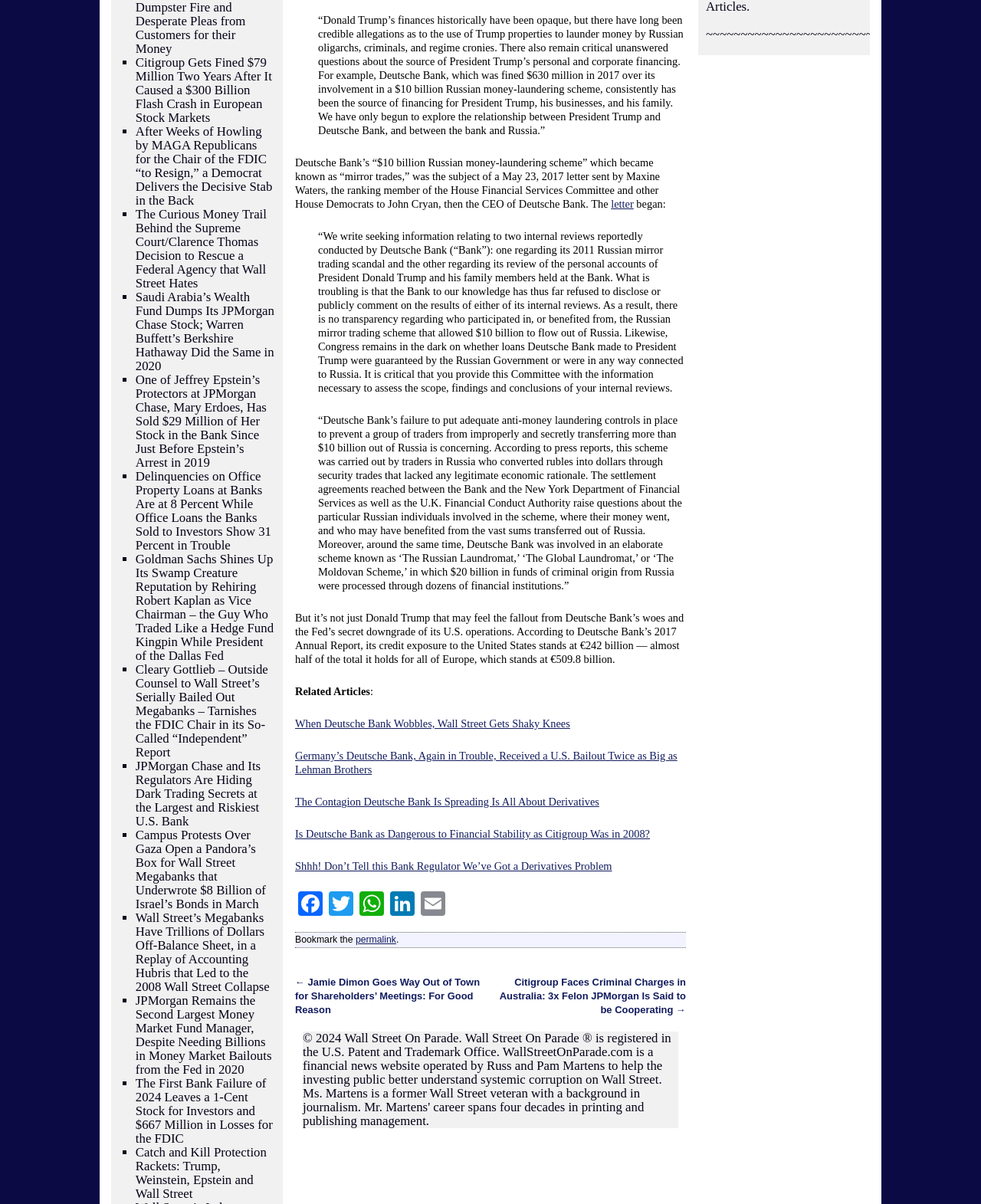Please identify the bounding box coordinates of the element I need to click to follow this instruction: "Sign up and manage updates by email".

None